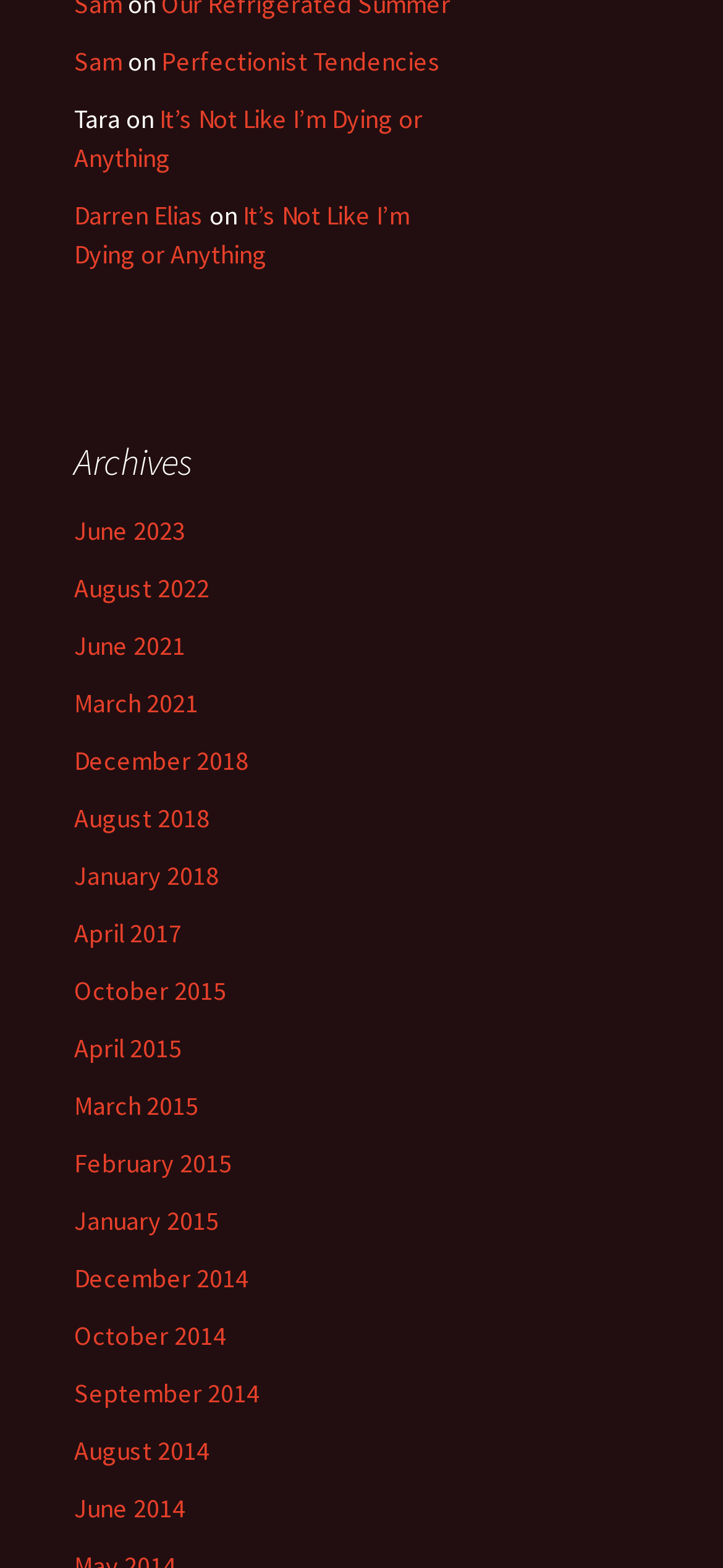Using the information in the image, could you please answer the following question in detail:
What is the name of the author mentioned on the webpage?

The link with the text 'Darren Elias' suggests that it is the name of an author, possibly related to the book mentioned on the webpage.